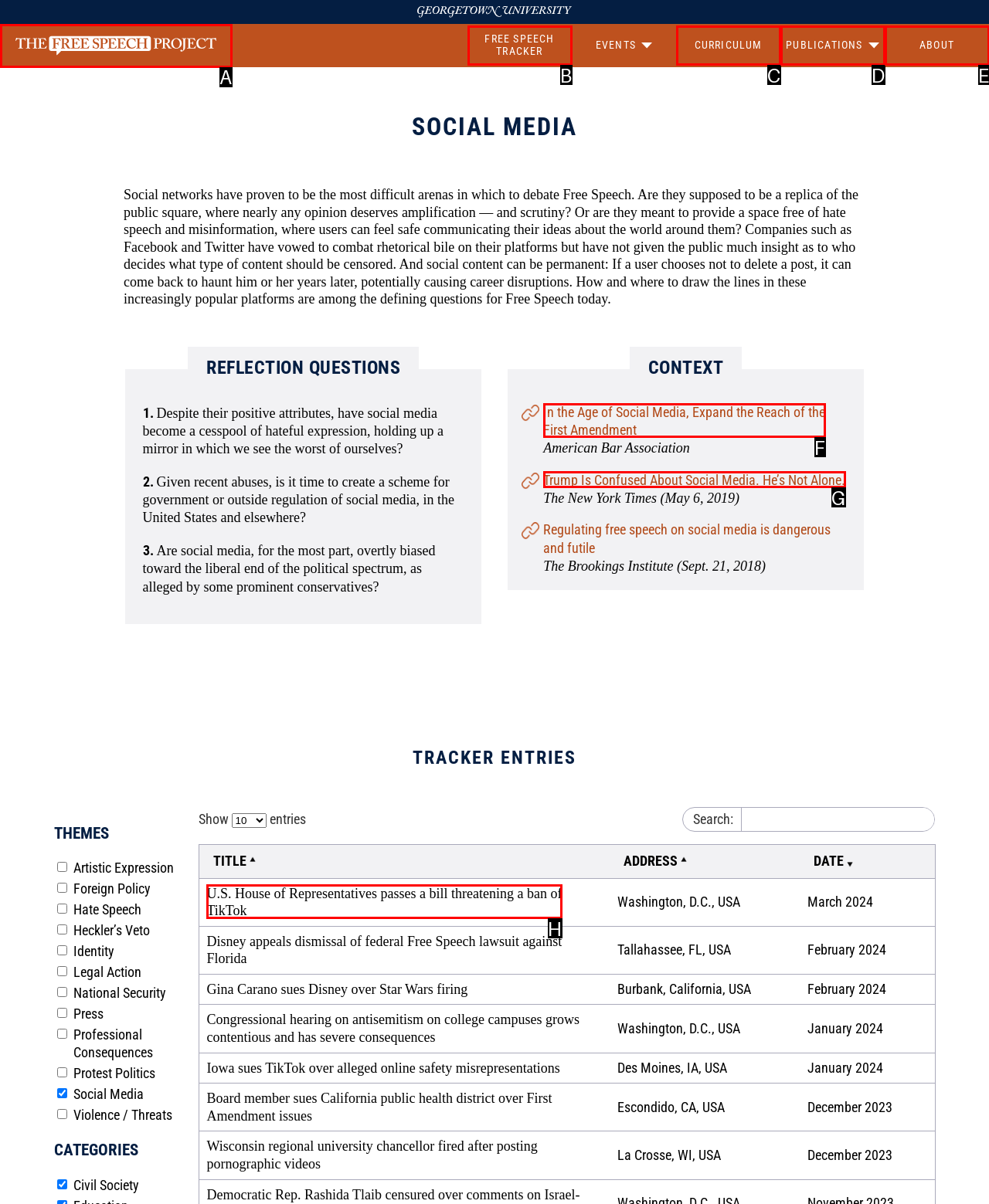Identify the correct HTML element to click for the task: Click on the 'U.S. House of Representatives passes a bill threatening a ban of TikTok' link. Provide the letter of your choice.

H